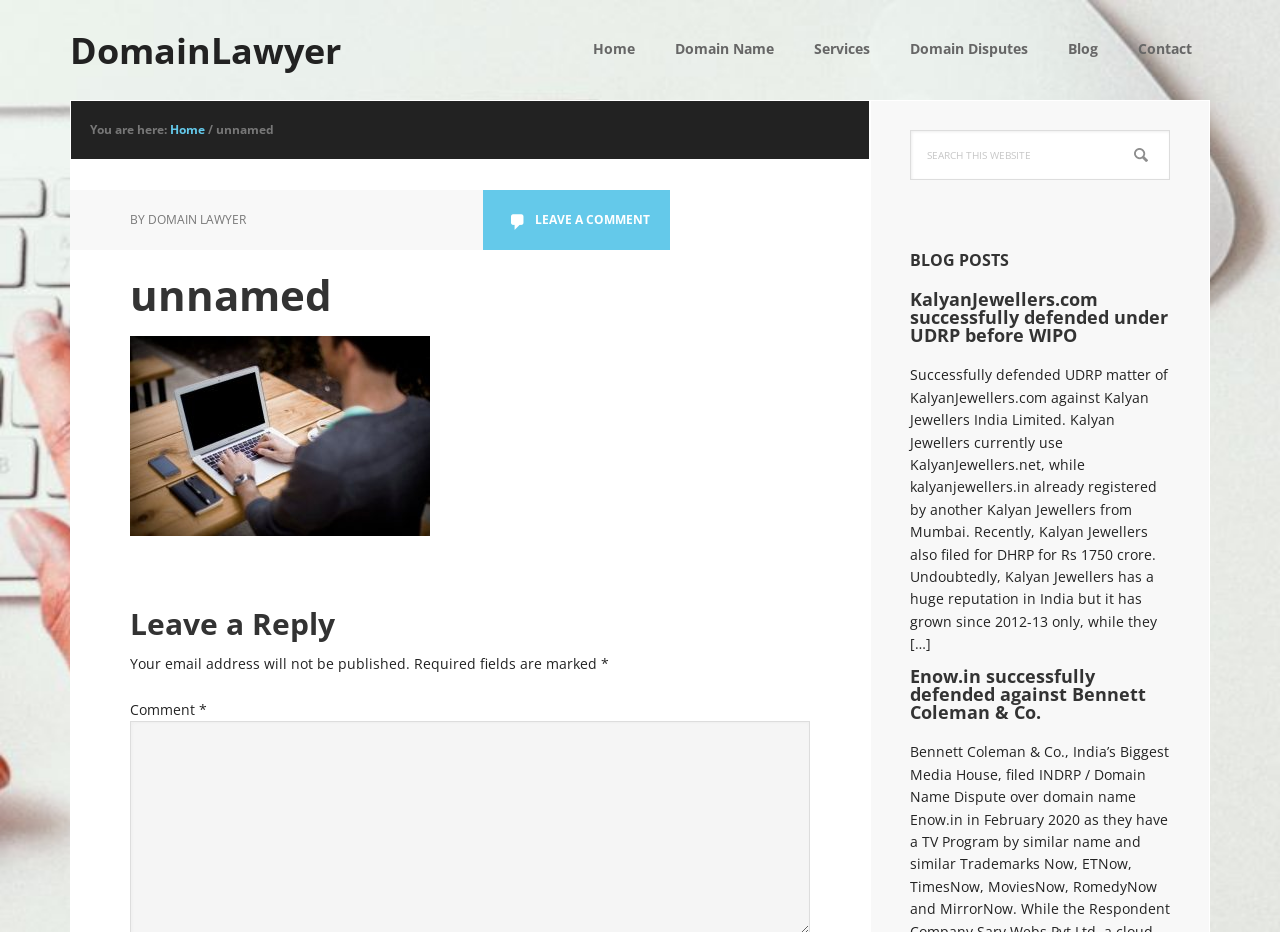Please respond in a single word or phrase: 
How can users leave a comment?

By filling out the comment form